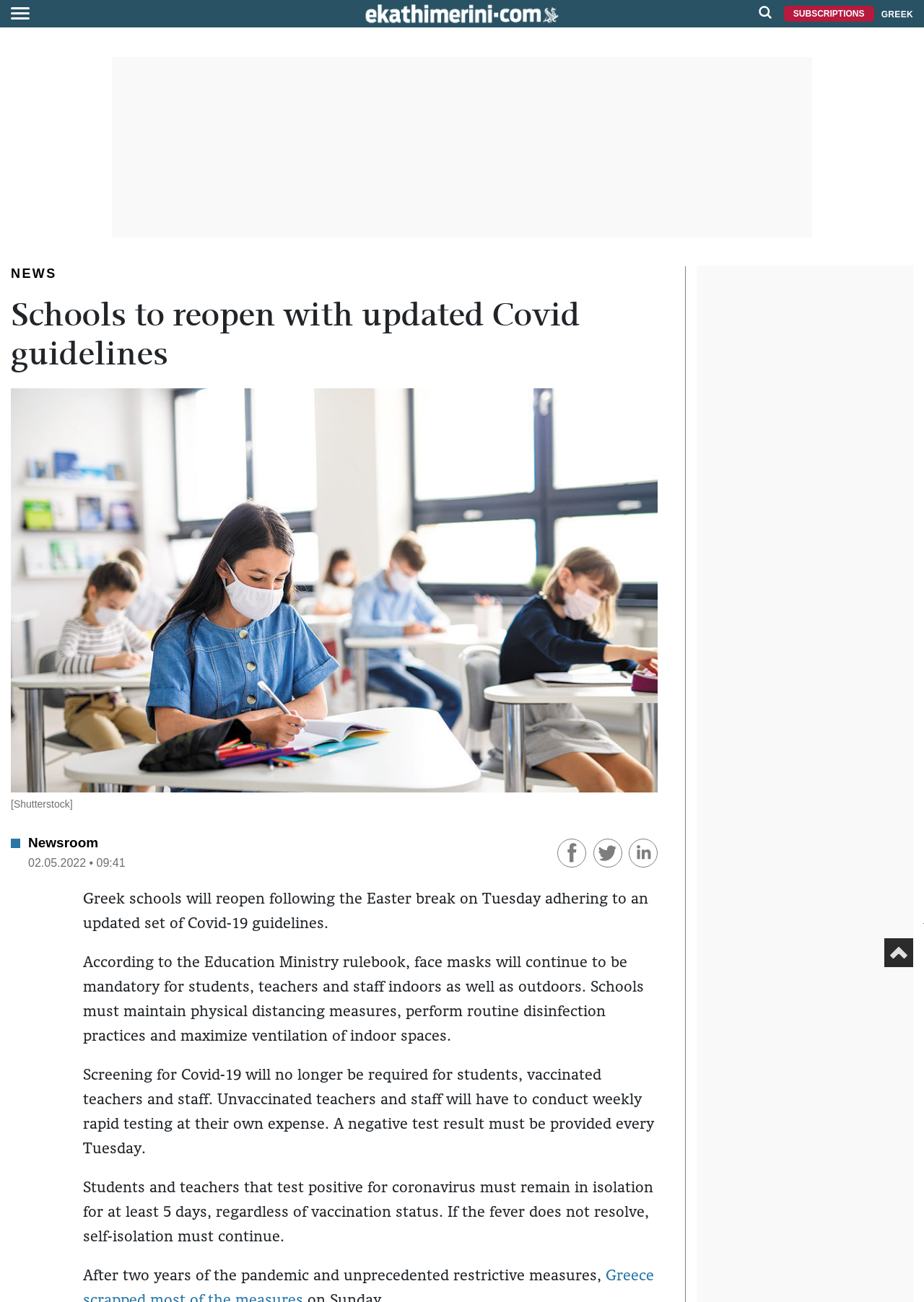Answer the question below with a single word or a brief phrase: 
What is the purpose of face masks in schools?

To prevent Covid-19 spread